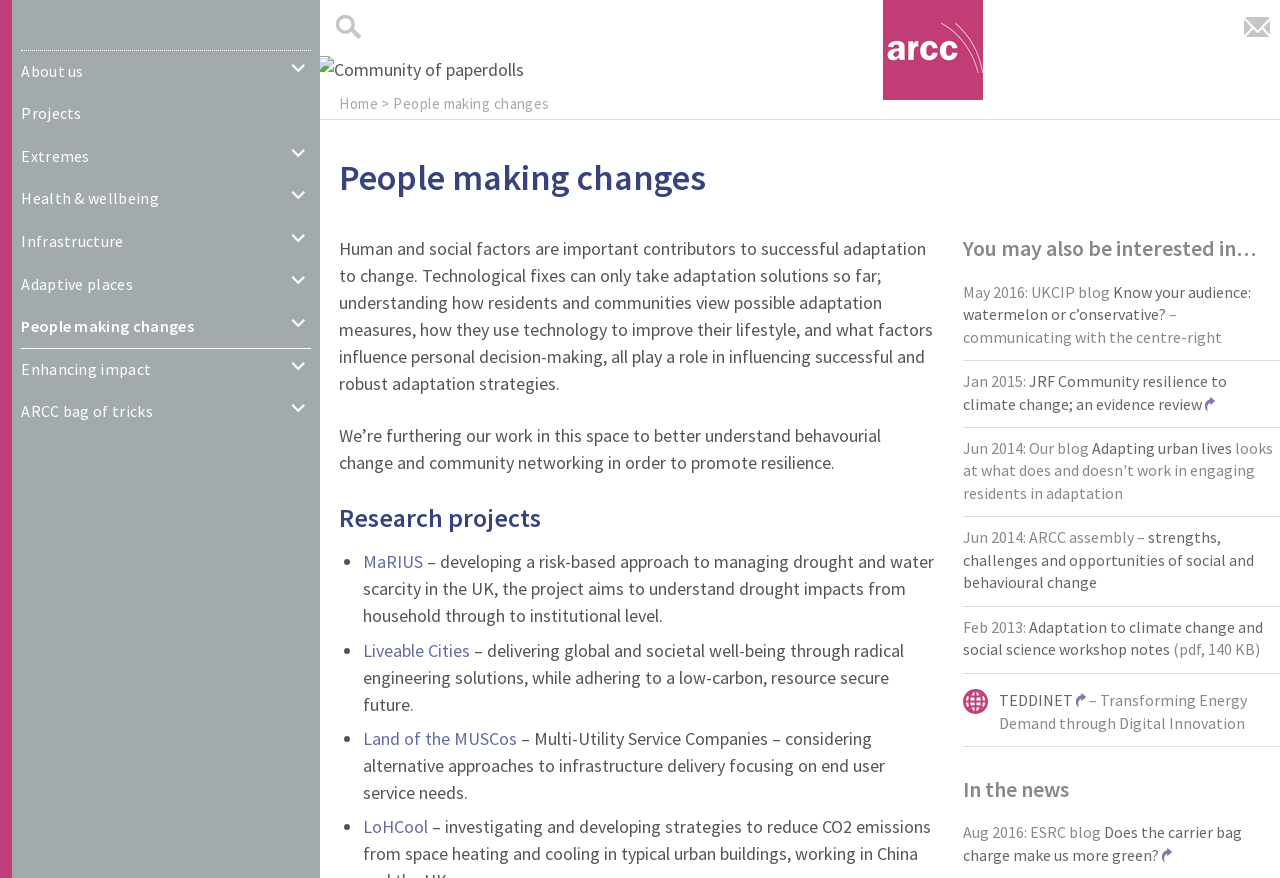What is the main topic of the webpage?
Analyze the image and deliver a detailed answer to the question.

The main topic of the webpage is adaptation to change, which can be inferred from the text content of the webpage, including the heading 'People making changes' and the descriptions of research projects.